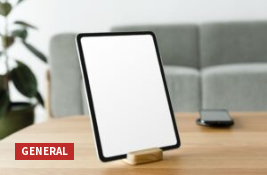Answer briefly with one word or phrase:
What type of plant is visible in the background?

Potted plant